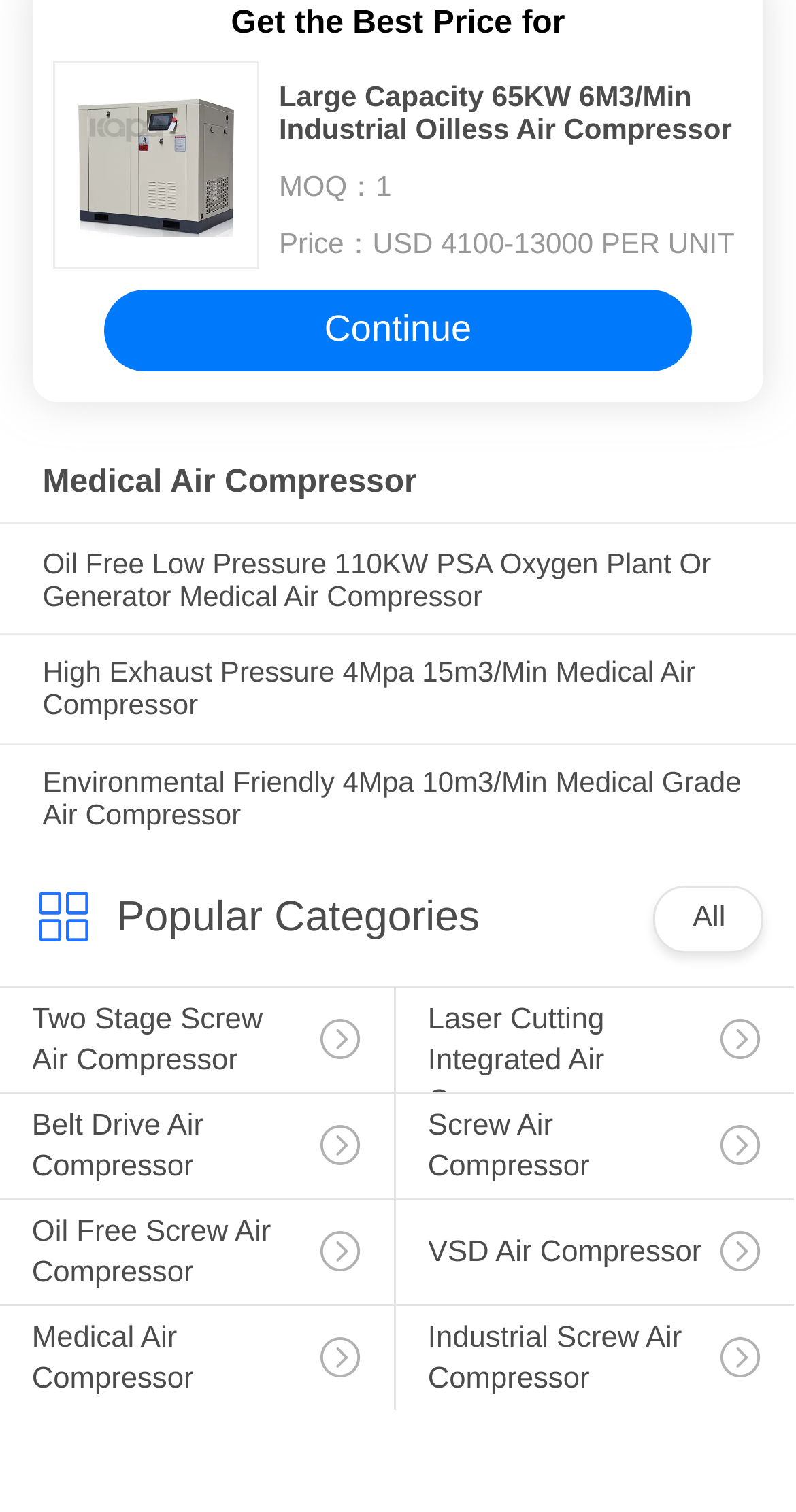Pinpoint the bounding box coordinates of the clickable area needed to execute the instruction: "View the 'Medical Air Compressor' page". The coordinates should be specified as four float numbers between 0 and 1, i.e., [left, top, right, bottom].

[0.053, 0.307, 0.947, 0.332]